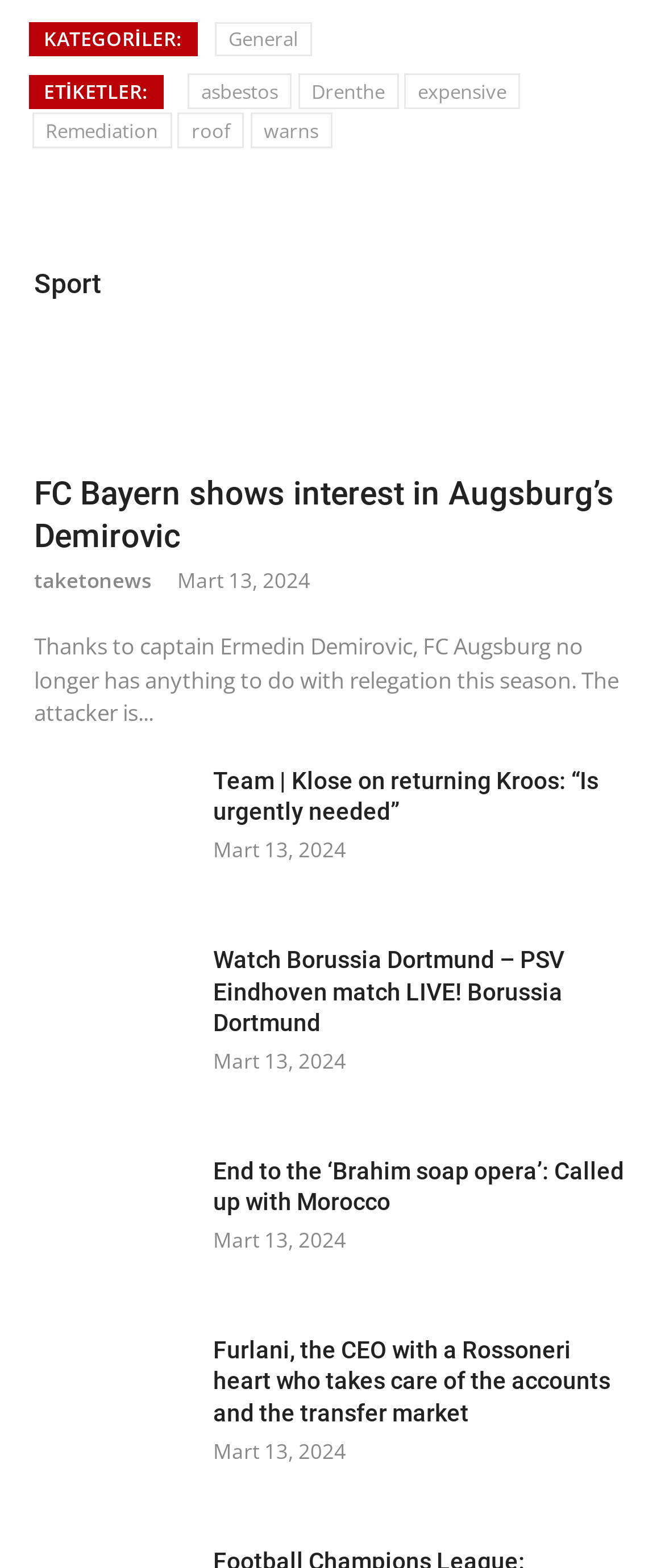Determine the coordinates of the bounding box for the clickable area needed to execute this instruction: "Watch the Borussia Dortmund – PSV Eindhoven match LIVE".

[0.051, 0.603, 0.282, 0.663]